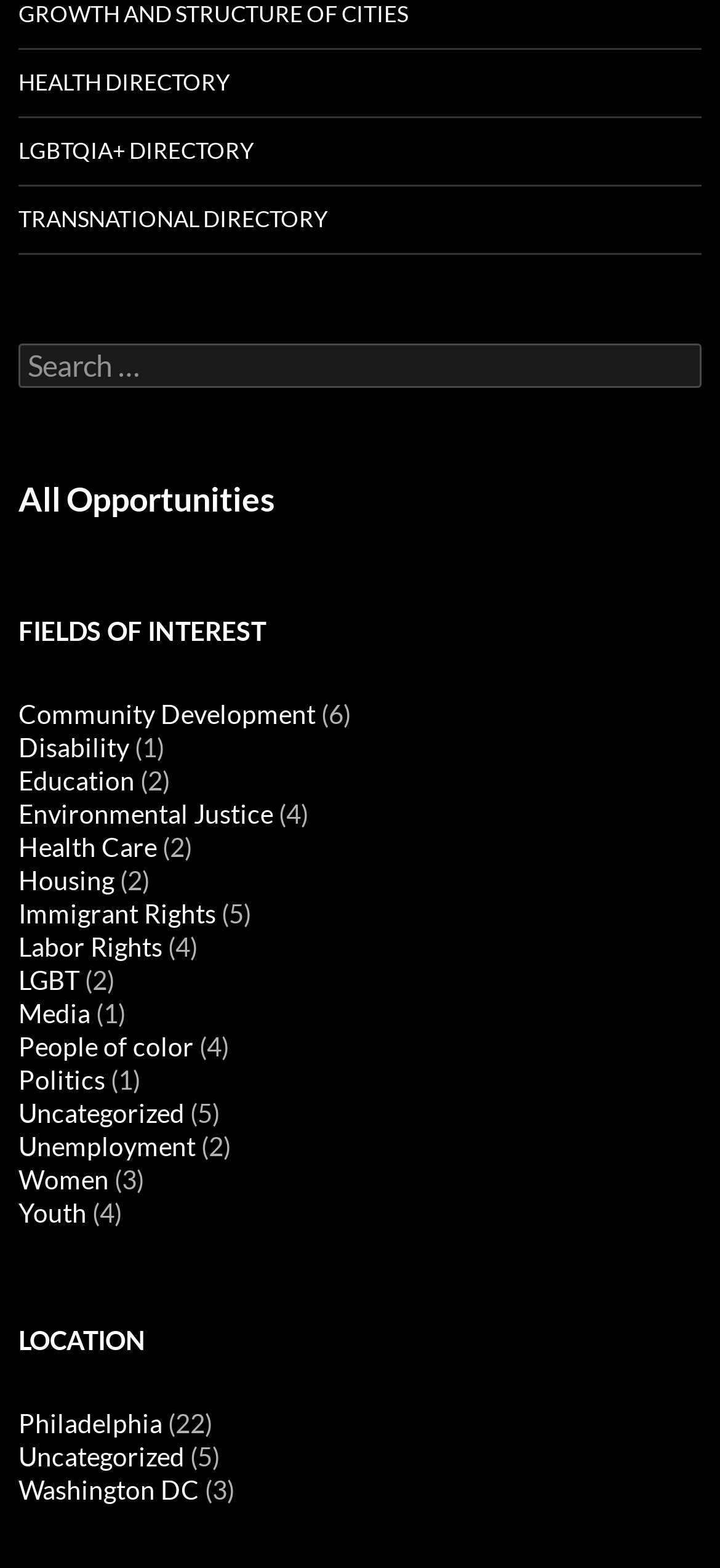Please predict the bounding box coordinates of the element's region where a click is necessary to complete the following instruction: "View all opportunities". The coordinates should be represented by four float numbers between 0 and 1, i.e., [left, top, right, bottom].

[0.026, 0.305, 0.382, 0.331]